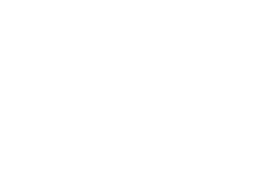Offer an in-depth caption for the image presented.

The image illustrates the concept of podcasting as a modern and effective medium for disseminating knowledge and ideas. The title, "How to Write a Podcast on Saving Money," suggests that the content focuses on creating informative podcasts that help listeners learn actionable strategies for managing their finances. This visual representation aligns with the increasing popularity of podcasts, which provide a convenient way to engage with new information while multitasking. As the accompanying text emphasizes, podcasts cater to the needs of busy individuals seeking innovative ways to enhance their learning experiences, particularly in areas like budgeting and money-saving techniques.